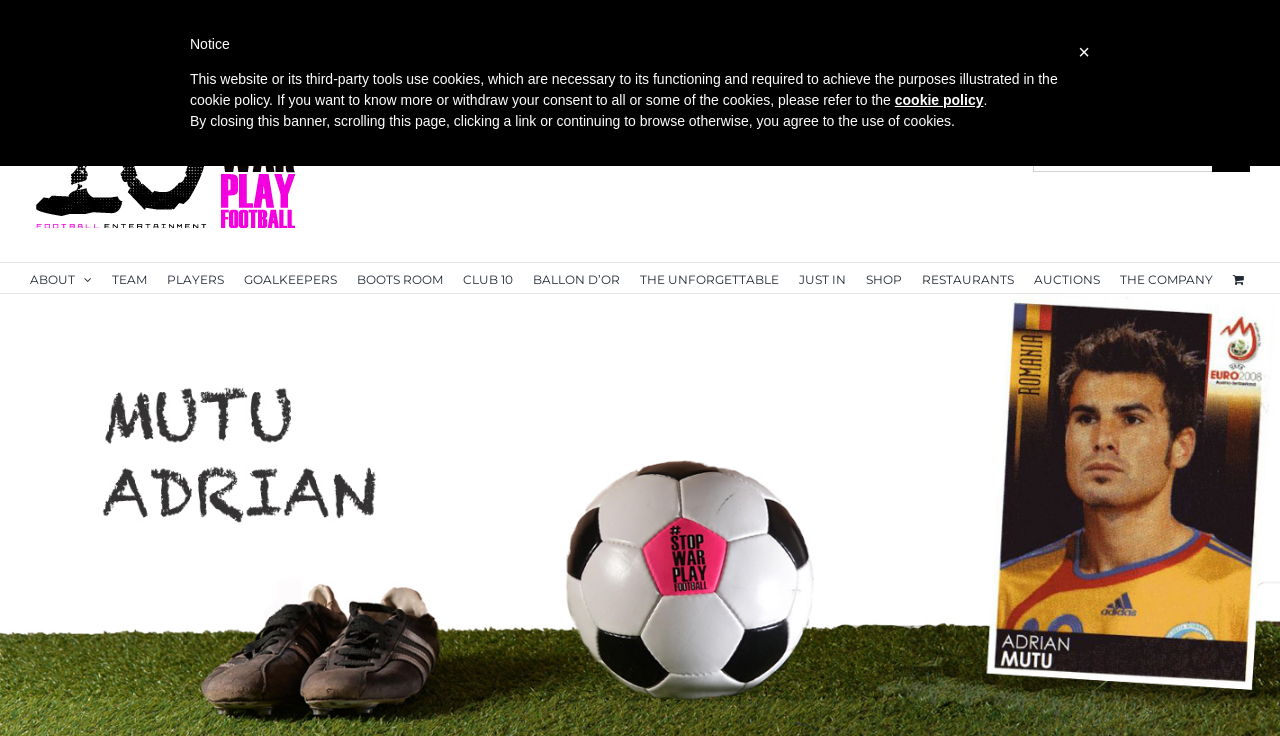Explain the webpage in detail, including its primary components.

The webpage is about Mutu Adrian, a Romanian footballer, and features a match-worn boots section related to Cesena A.C. and the Romania National Team. 

At the top right corner, there is an Instagram link and a logo of Dieci Football Entertainment, which is also an image. Below the logo, there is a search bar with a search button and a magnifying glass icon. 

The main menu is located below the search bar, with 12 links: ABOUT, TEAM, PLAYERS, GOALKEEPERS, BOOTS ROOM, CLUB 10, BALLON D’OR, THE UNFORGETTABLE, JUST IN, SHOP, RESTAURANTS, AUCTIONS, and THE COMPANY. 

On the top right side, there is a close button and a notice section that informs users about the website's cookie policy. The notice section includes a link to the cookie policy. 

The main content of the webpage is not explicitly described in the provided accessibility tree, but based on the meta description, it seems to be related to Mutu Adrian and his football career.